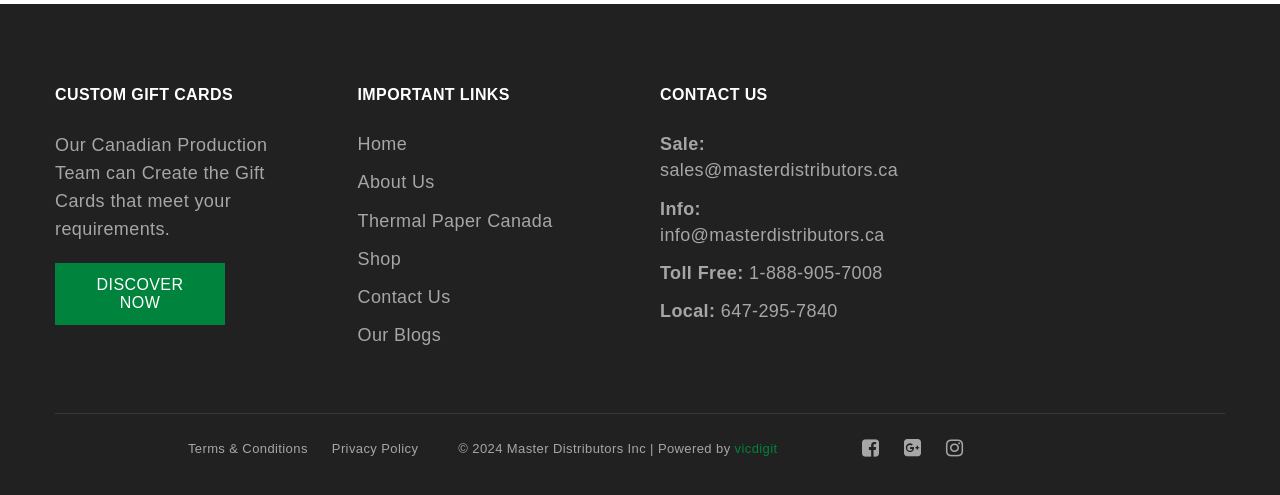Please find the bounding box coordinates for the clickable element needed to perform this instruction: "View terms and conditions".

[0.147, 0.877, 0.24, 0.935]